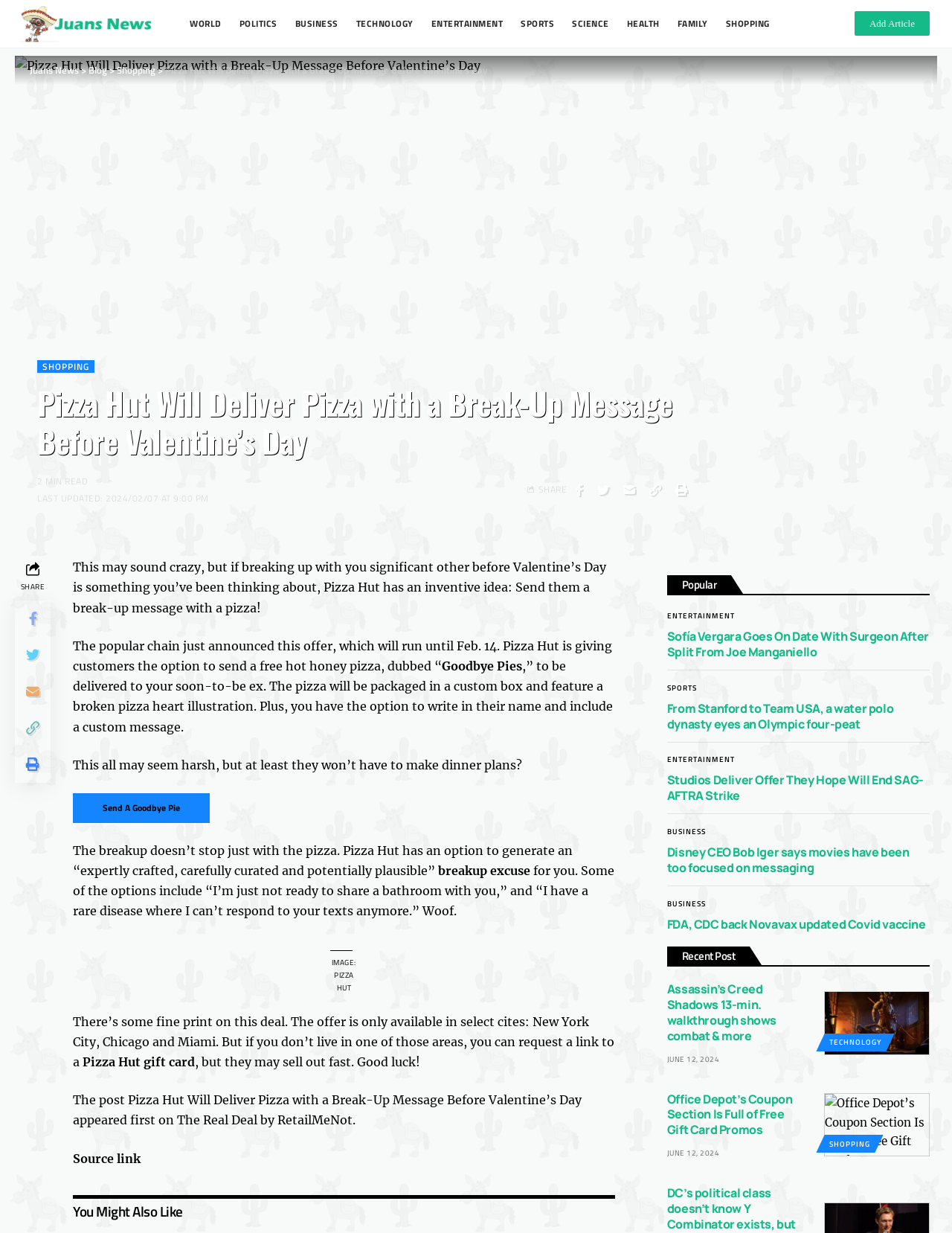Locate the bounding box coordinates of the area where you should click to accomplish the instruction: "Read the article about pendant light height over kitchen islands".

None